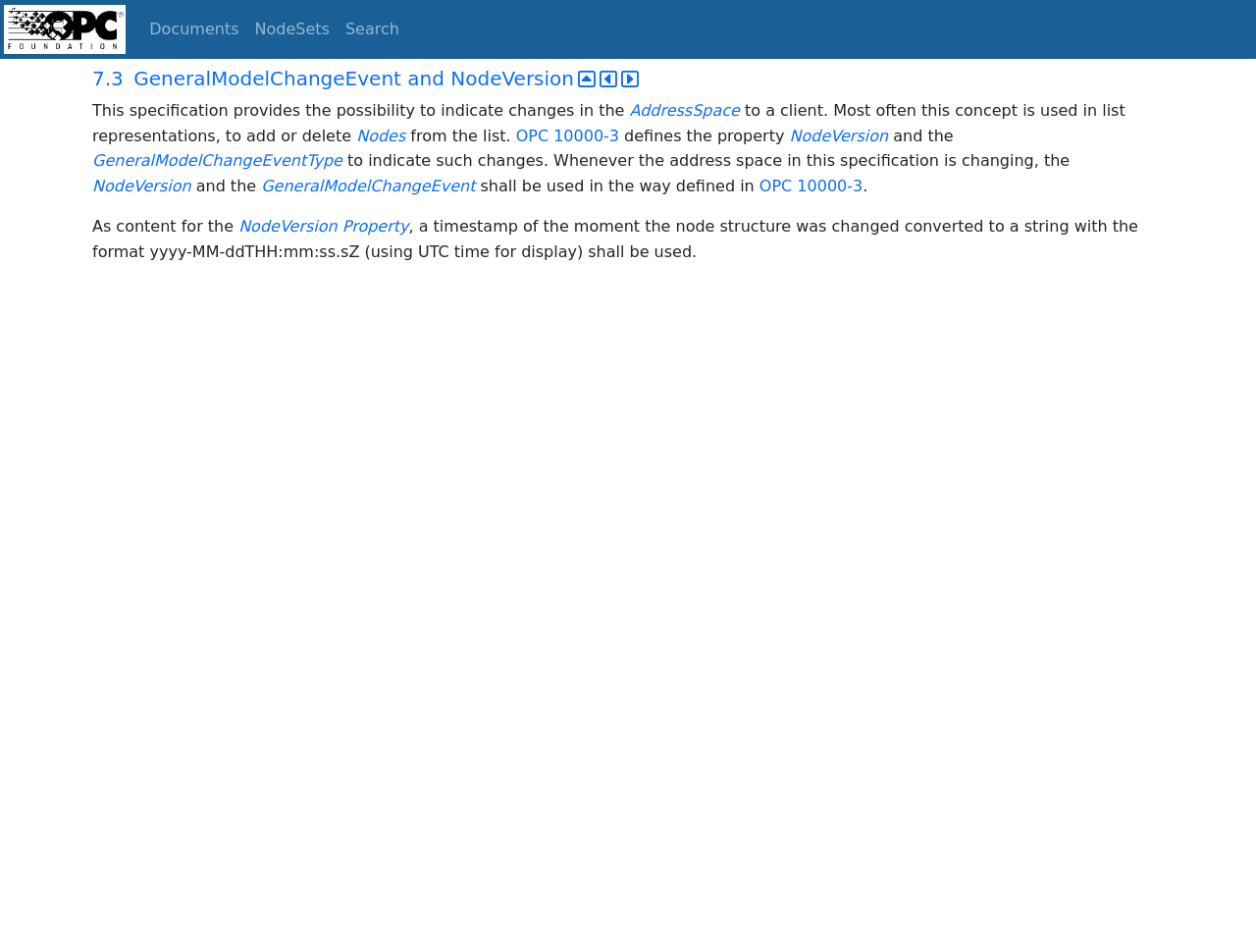Determine the bounding box for the UI element described here: "OPC 10000-3".

[0.605, 0.185, 0.687, 0.205]